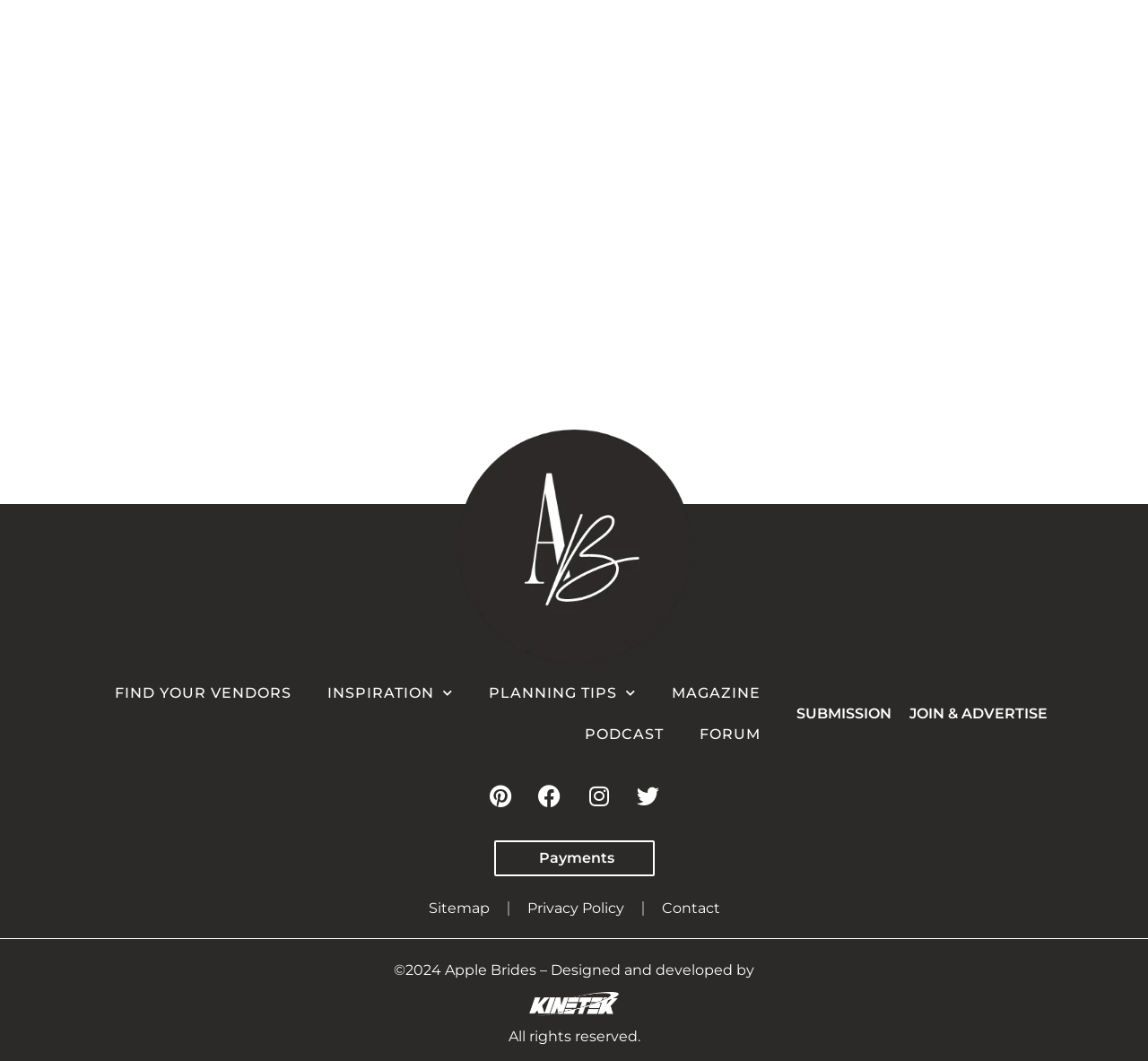How many social media links are there?
Refer to the screenshot and deliver a thorough answer to the question presented.

There are four social media links at the bottom of the webpage, which are Pinterest, Facebook, Instagram, and Twitter.